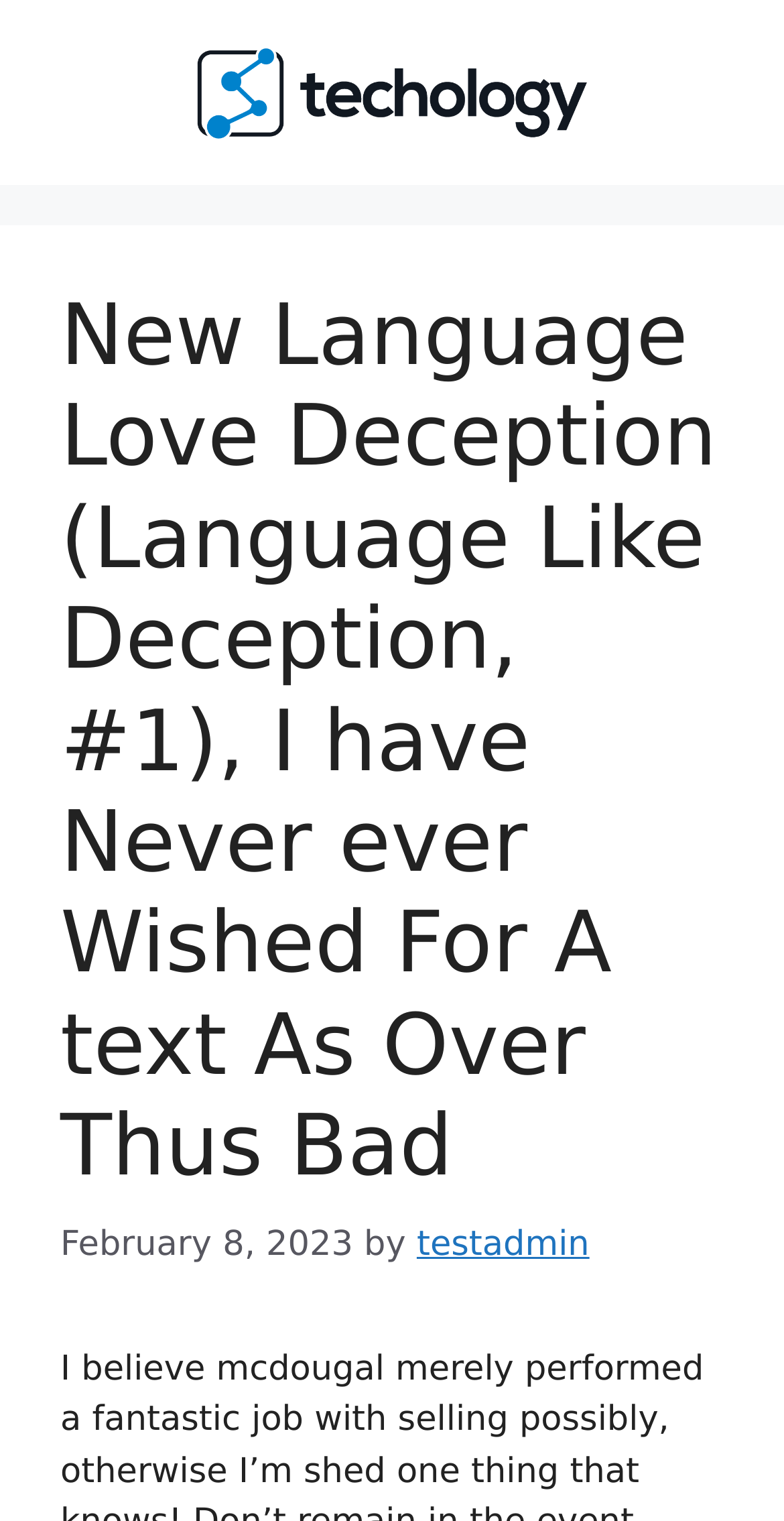Using the information shown in the image, answer the question with as much detail as possible: How many sections are there in the content?

I found the number of sections in the content by looking at the HeaderAsNonLandmark element with the text 'Content'. It has only one child element, which is the heading element, so I assume there is only one section in the content.